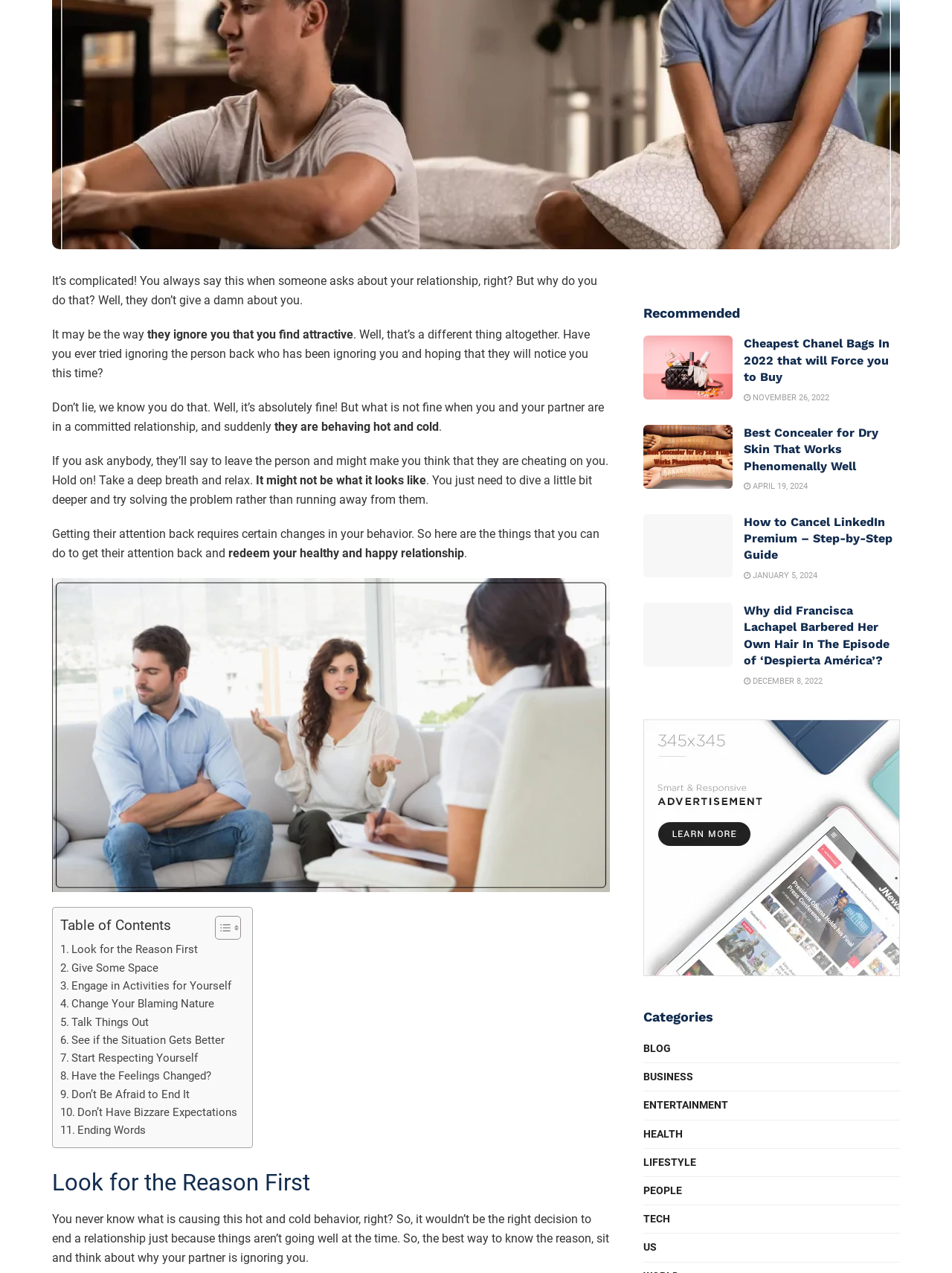Locate the bounding box of the UI element described in the following text: "US".

[0.676, 0.973, 0.69, 0.987]